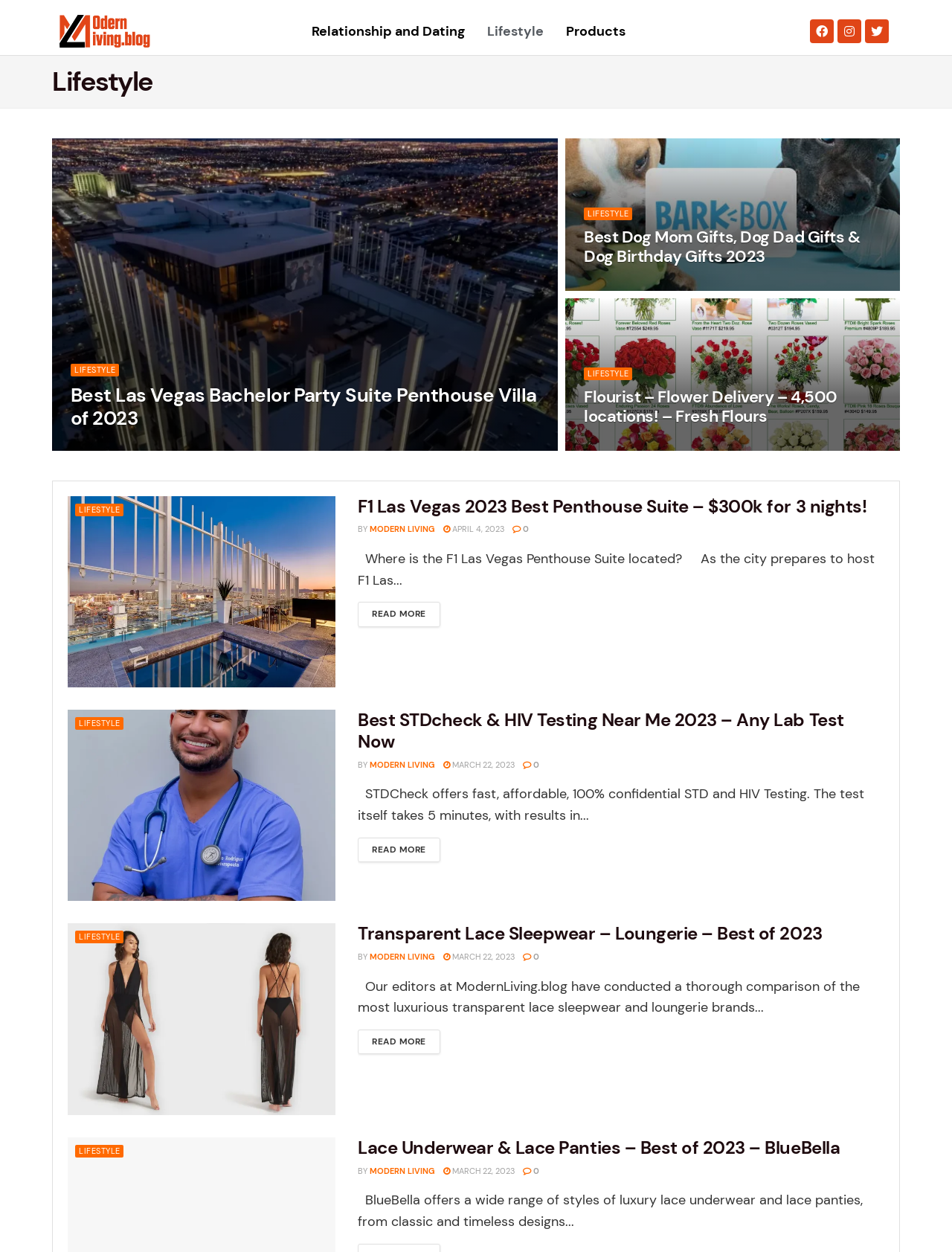Identify the bounding box coordinates necessary to click and complete the given instruction: "Go to Berkeley Summer Sessions".

None